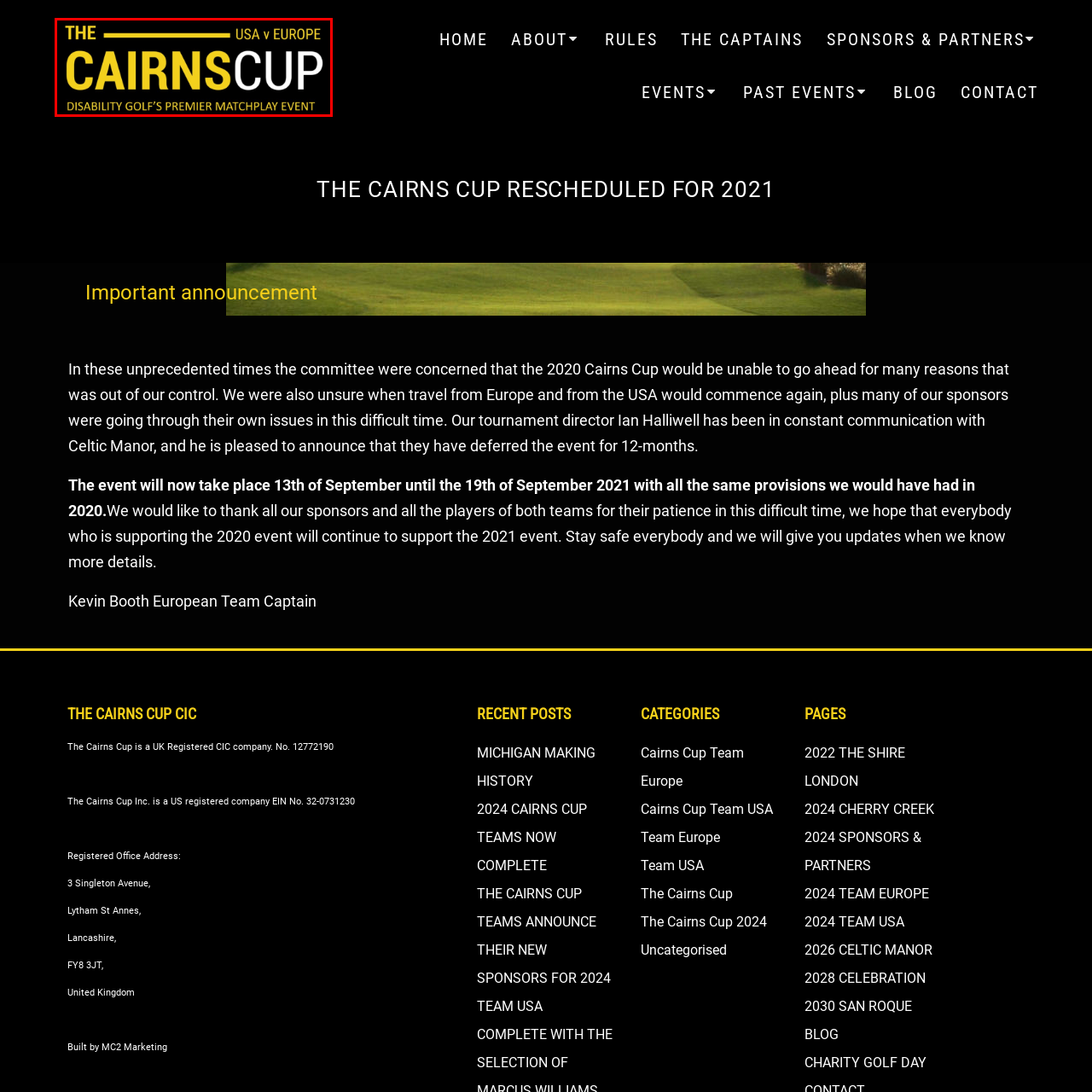Examine the portion within the green circle, What is the event's significance in disability golf? 
Reply succinctly with a single word or phrase.

Premier matchplay event